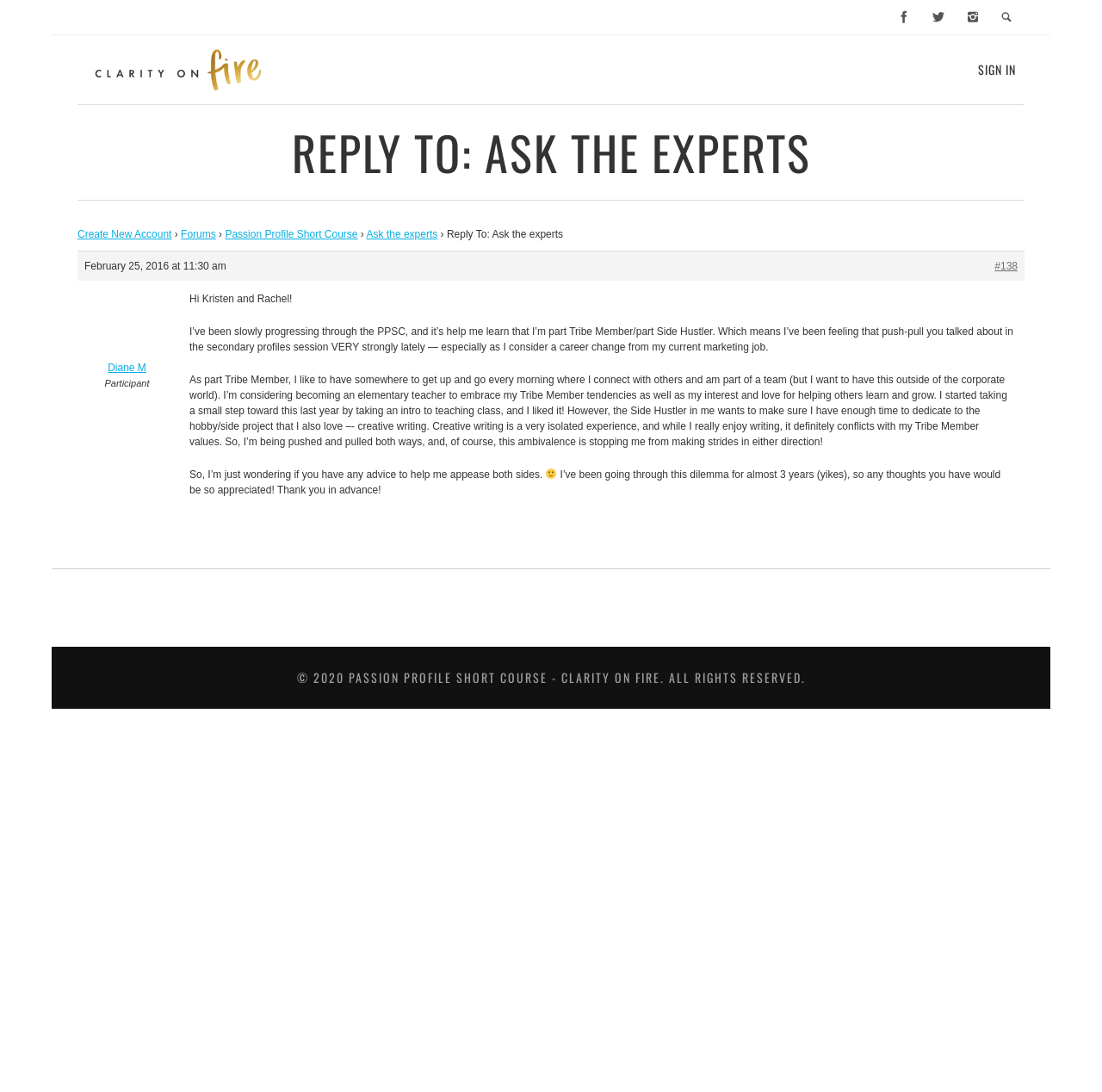Please extract and provide the main headline of the webpage.

REPLY TO: ASK THE EXPERTS